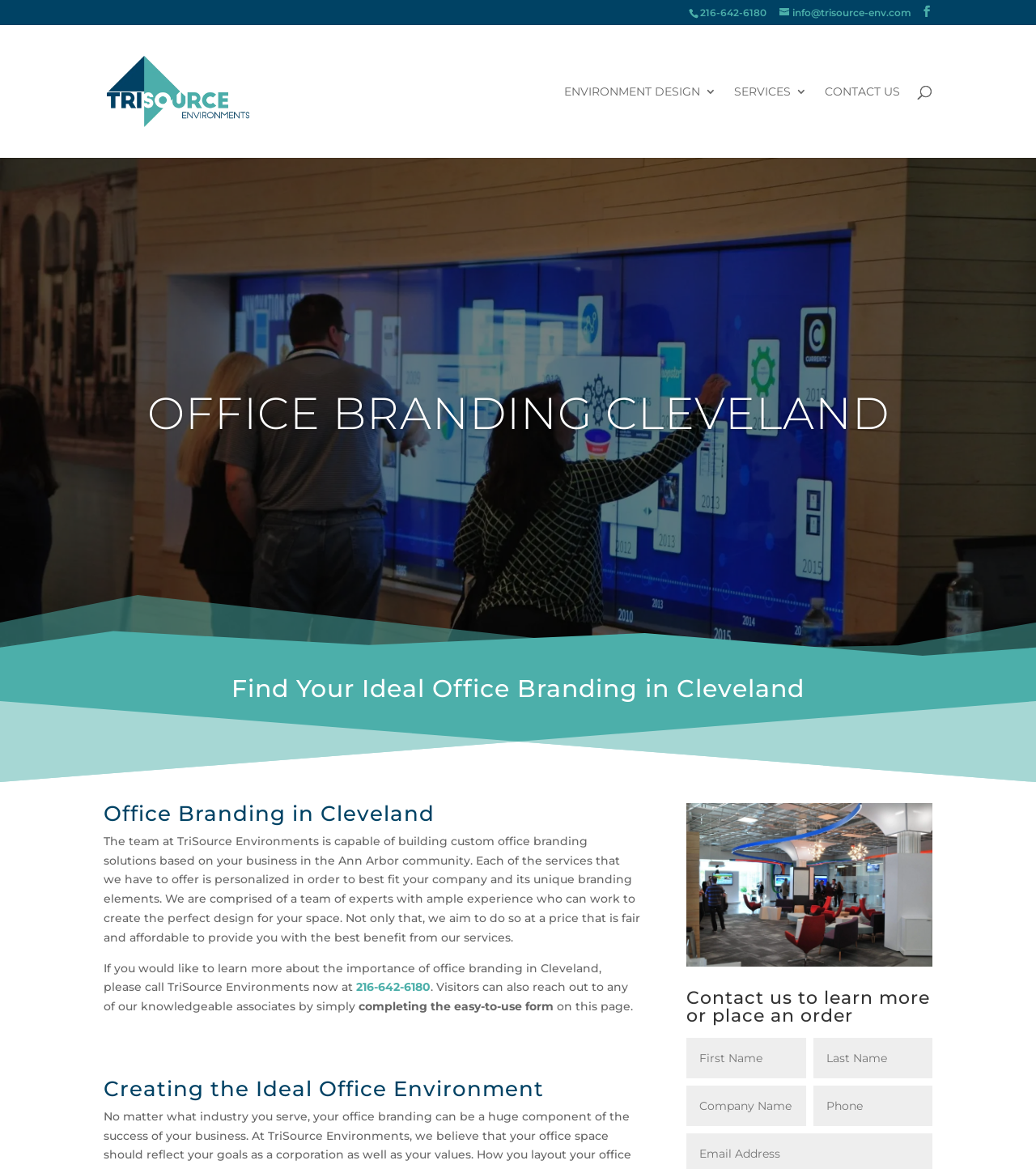Identify the bounding box coordinates of the section that should be clicked to achieve the task described: "Contact us through the form".

[0.663, 0.888, 0.778, 0.922]